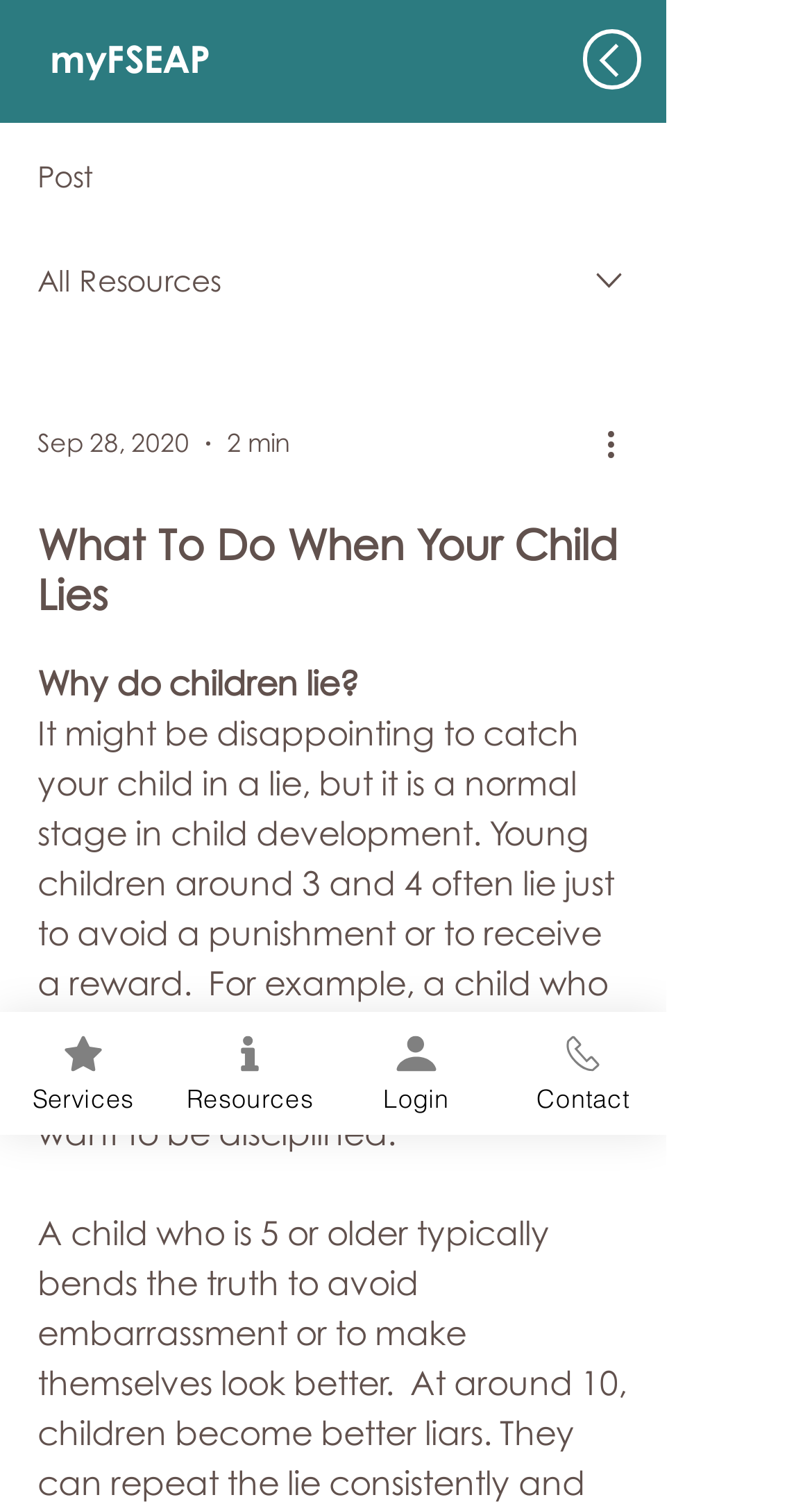Provide a brief response in the form of a single word or phrase:
How old are the children mentioned in the article?

3 and 4